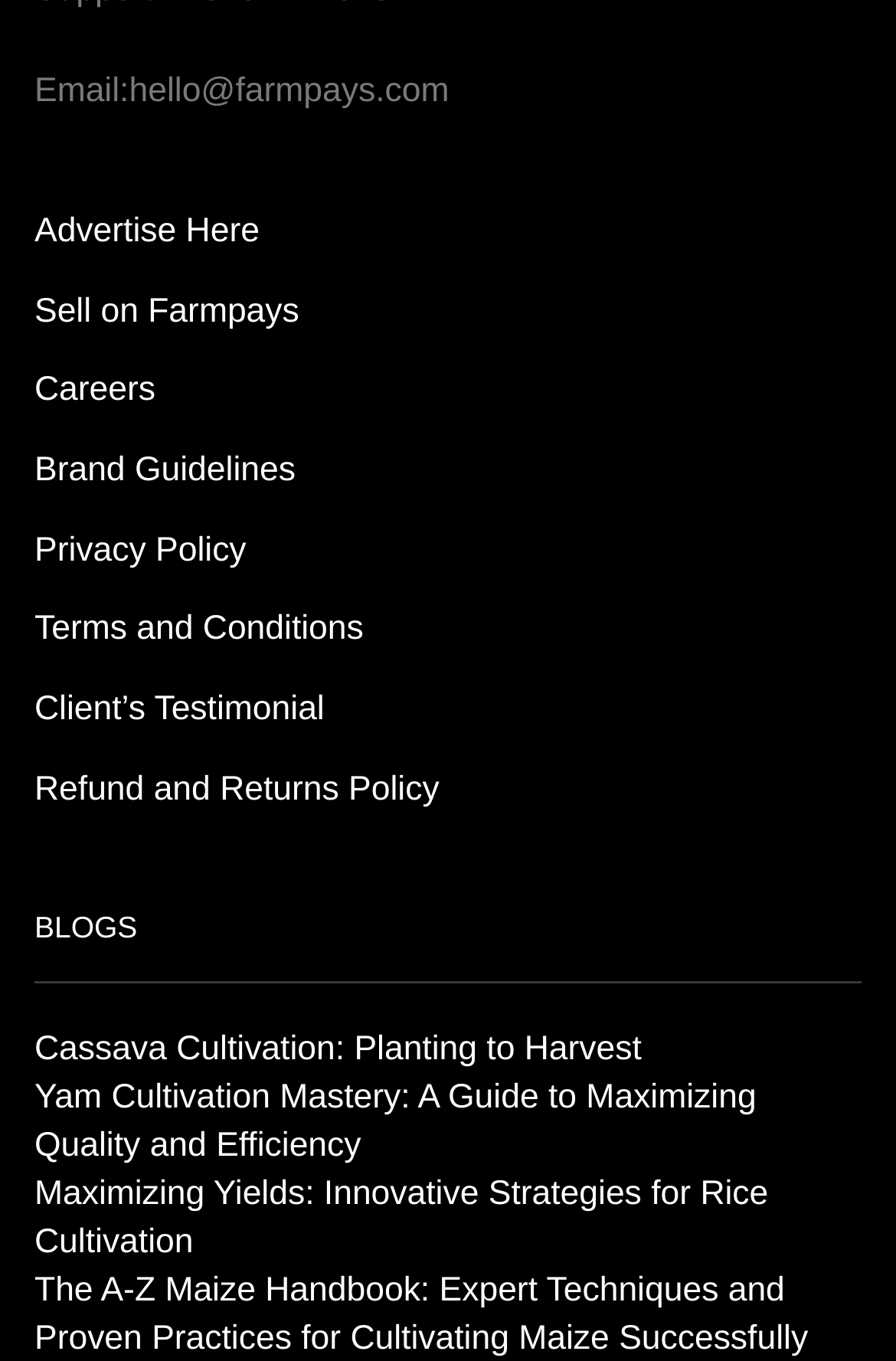Point out the bounding box coordinates of the section to click in order to follow this instruction: "Read about Cassava Cultivation".

[0.038, 0.754, 0.716, 0.79]